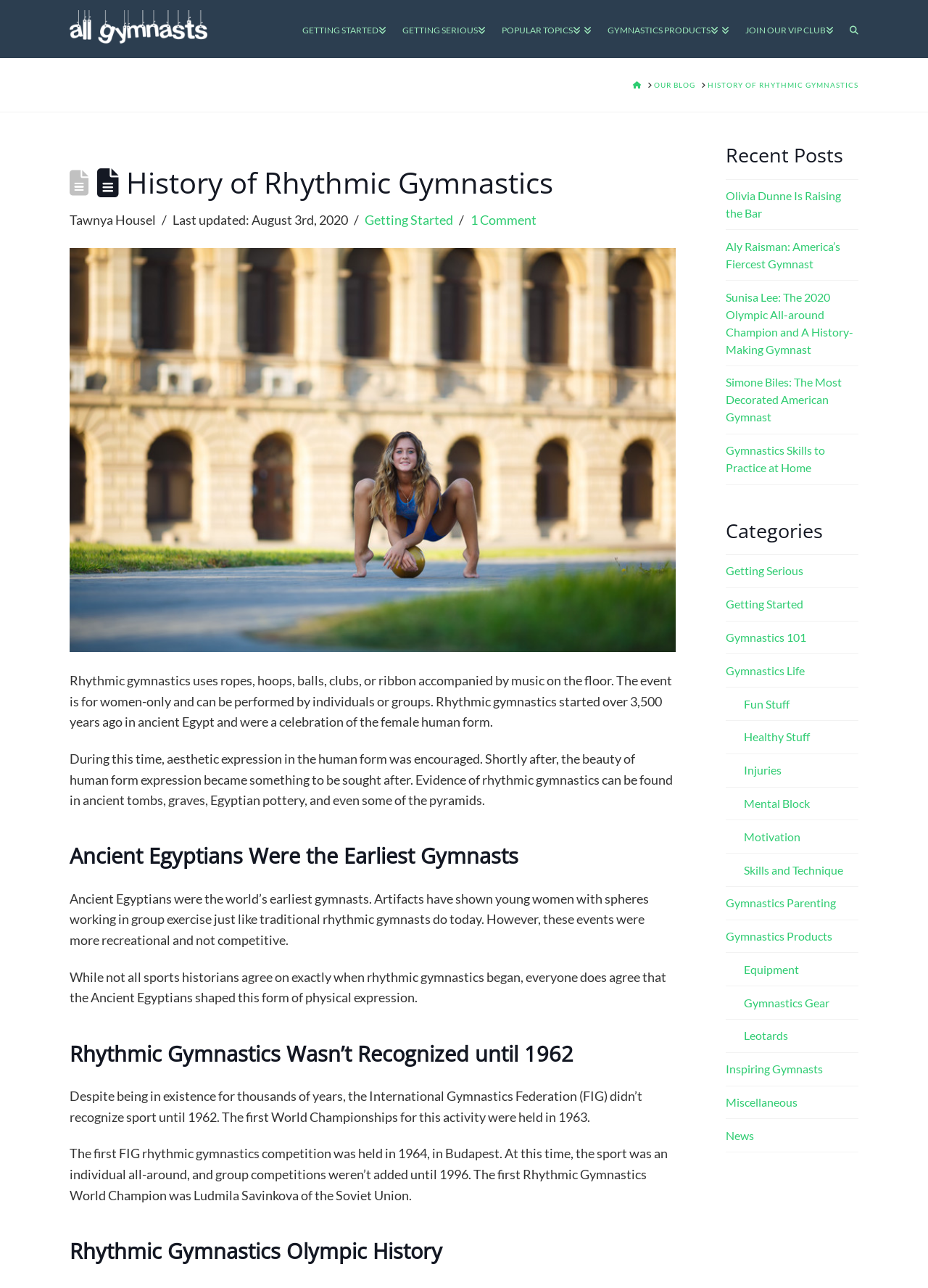What is the topic of the main article?
Could you answer the question in a detailed manner, providing as much information as possible?

I found the answer by looking at the heading element with the text 'History of Rhythmic Gymnastics' which is the main title of the article.